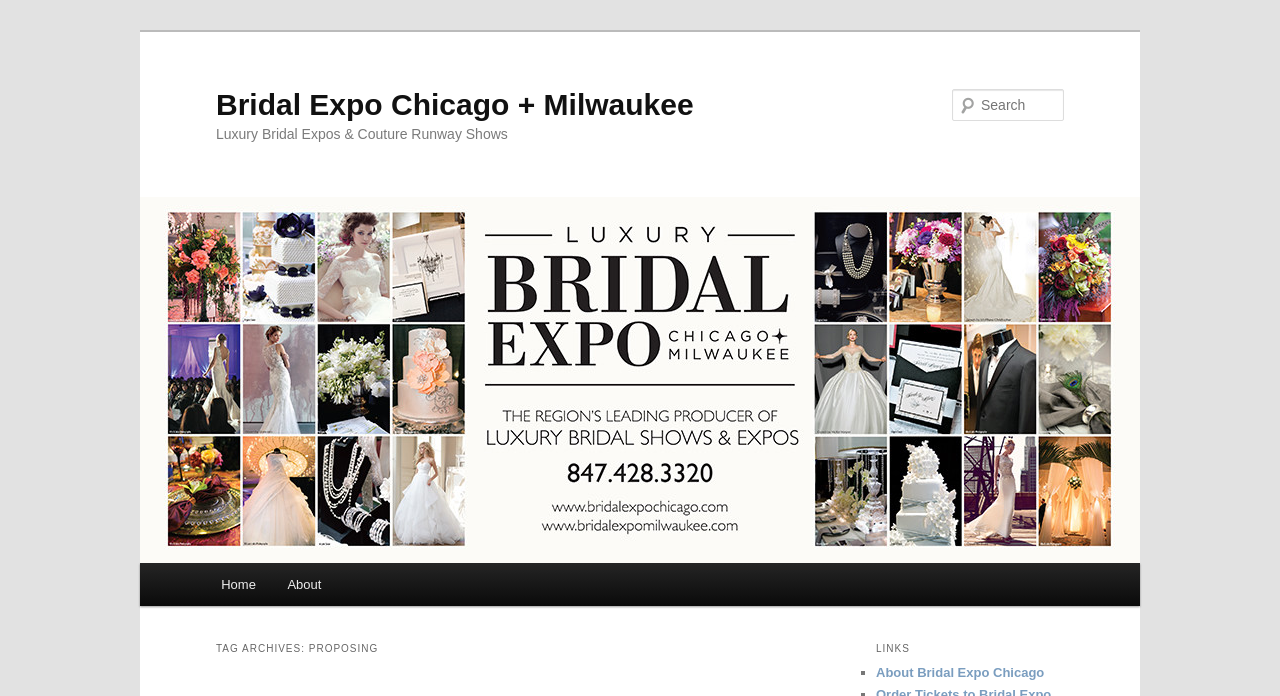What is the link below the 'About' menu item? Please answer the question using a single word or phrase based on the image.

About Bridal Expo Chicago